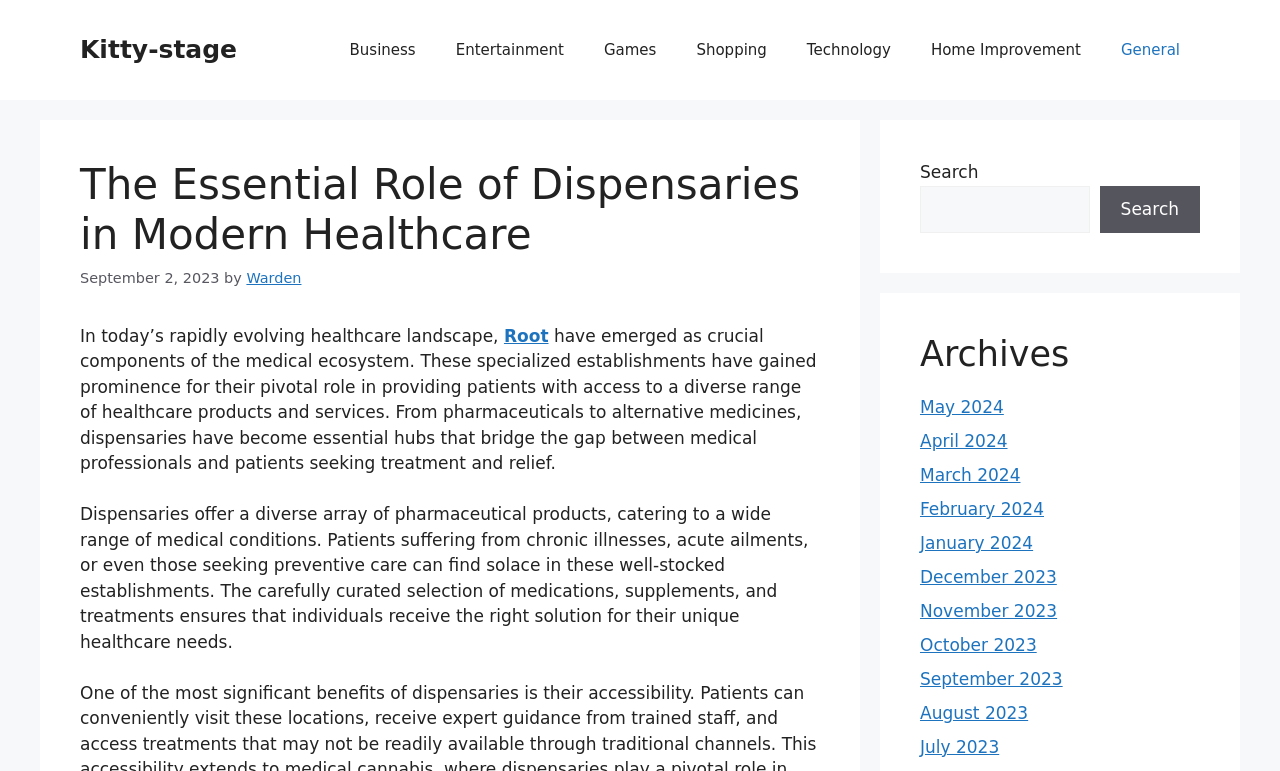Locate and provide the bounding box coordinates for the HTML element that matches this description: "August 2023".

[0.719, 0.912, 0.803, 0.938]